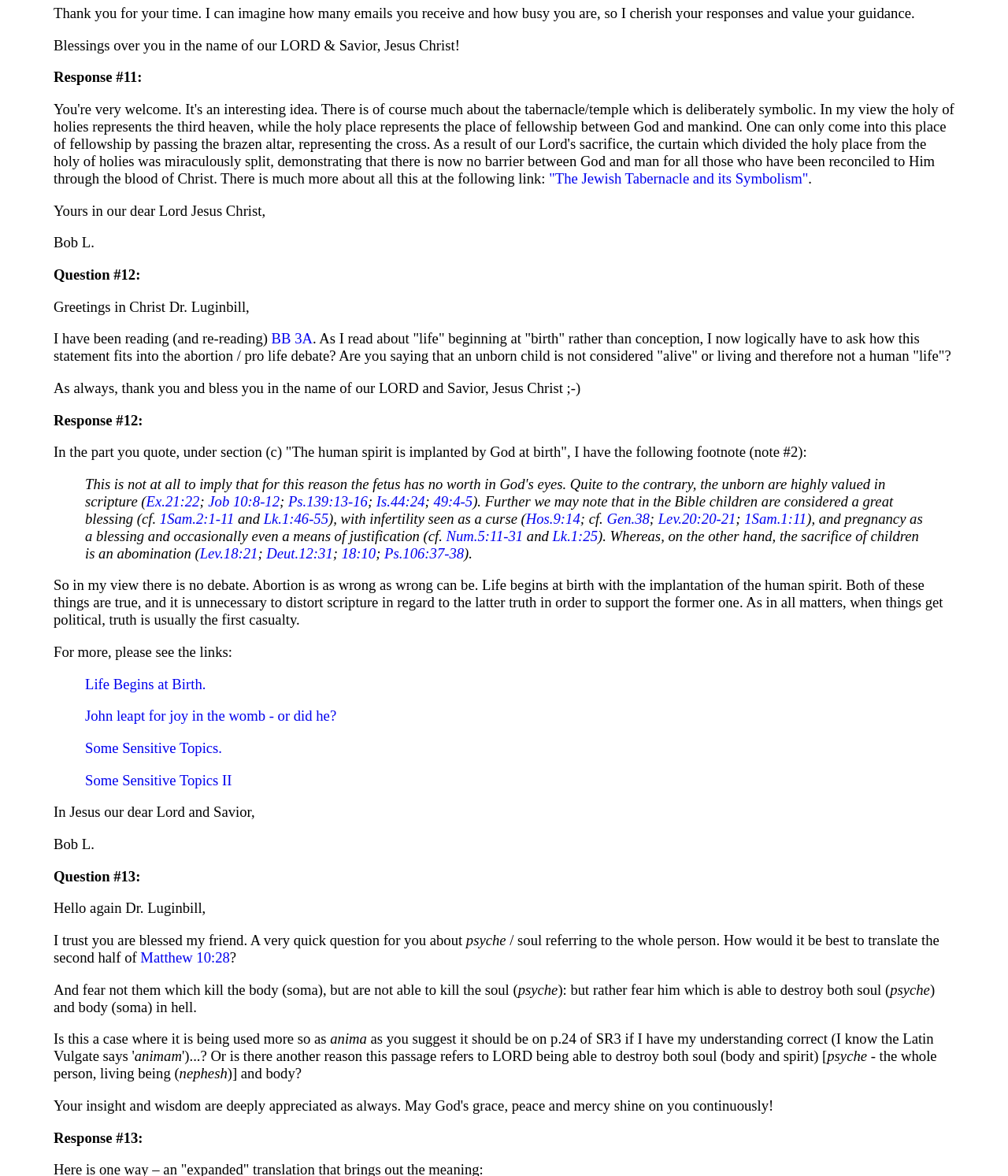Use the details in the image to answer the question thoroughly: 
What is the author's stance on abortion?

In the response to Question #12, the author states that 'Abortion is as wrong as wrong can be' and 'Life begins at birth with the implantation of the human spirit', indicating that the author is against abortion.